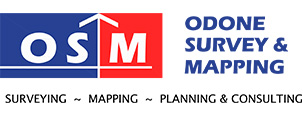Give a complete and detailed account of the image.

The image features the logo of OSM (Odone Survey & Mapping), prominently displayed with a bold and professional design. The logo includes the acronym "OSM" in large, white letters against a deep blue background, symbolizing trust and reliability. Below the acronym, the full company name—"ODONE SURVEY & MAPPING"—is presented in a vibrant red, emphasizing their focus on surveying services. Accompanying the name are the phrases "SURVEYING ~ MAPPING ~ PLANNING & CONSULTING," which outline the core services offered by the company, enhancing their image as a comprehensive provider in the surveying industry. This logo is a visual representation of their commitment to professionalism and quality in land surveying and mapping services.